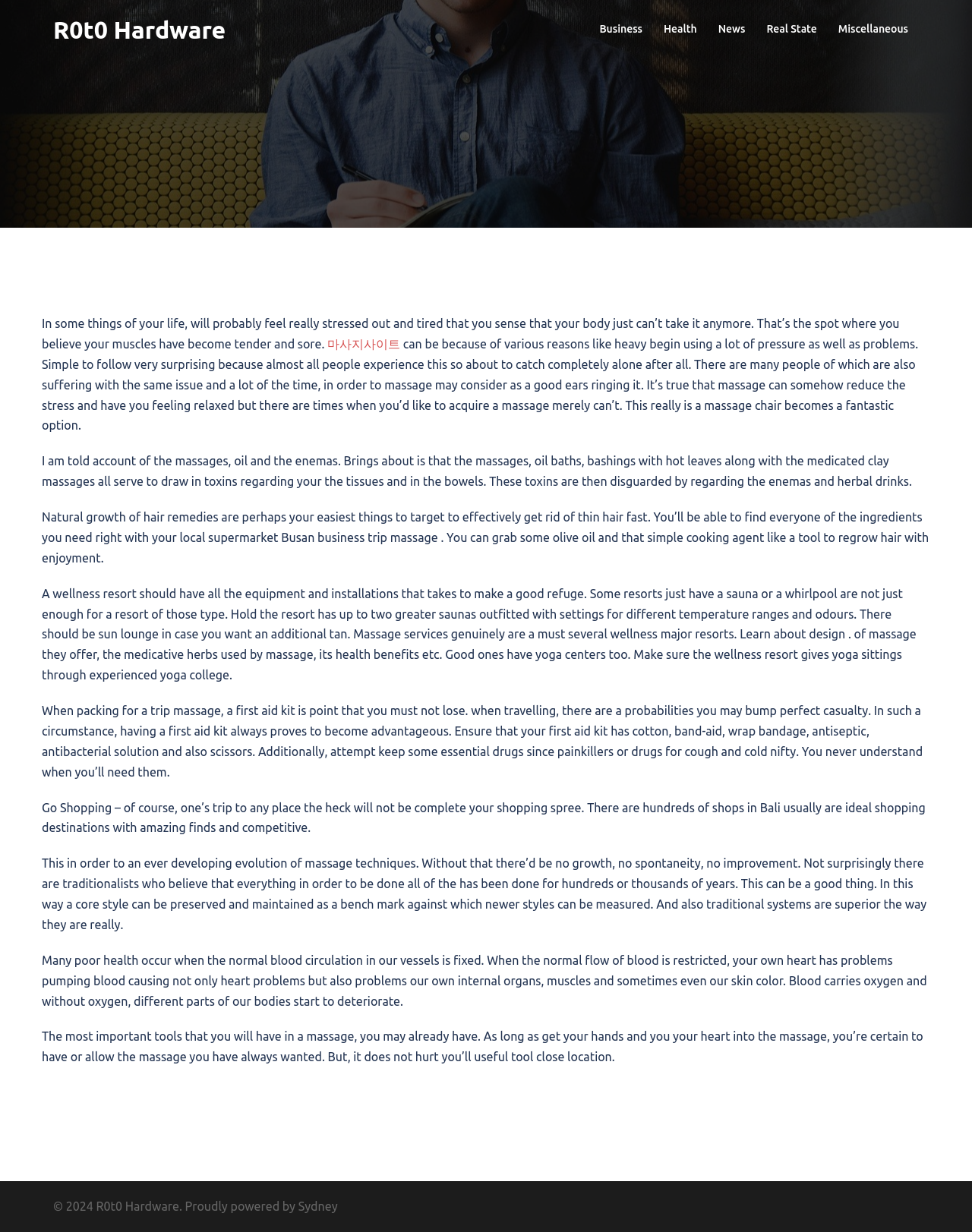Please give a concise answer to this question using a single word or phrase: 
What is the copyright year of the webpage?

2024